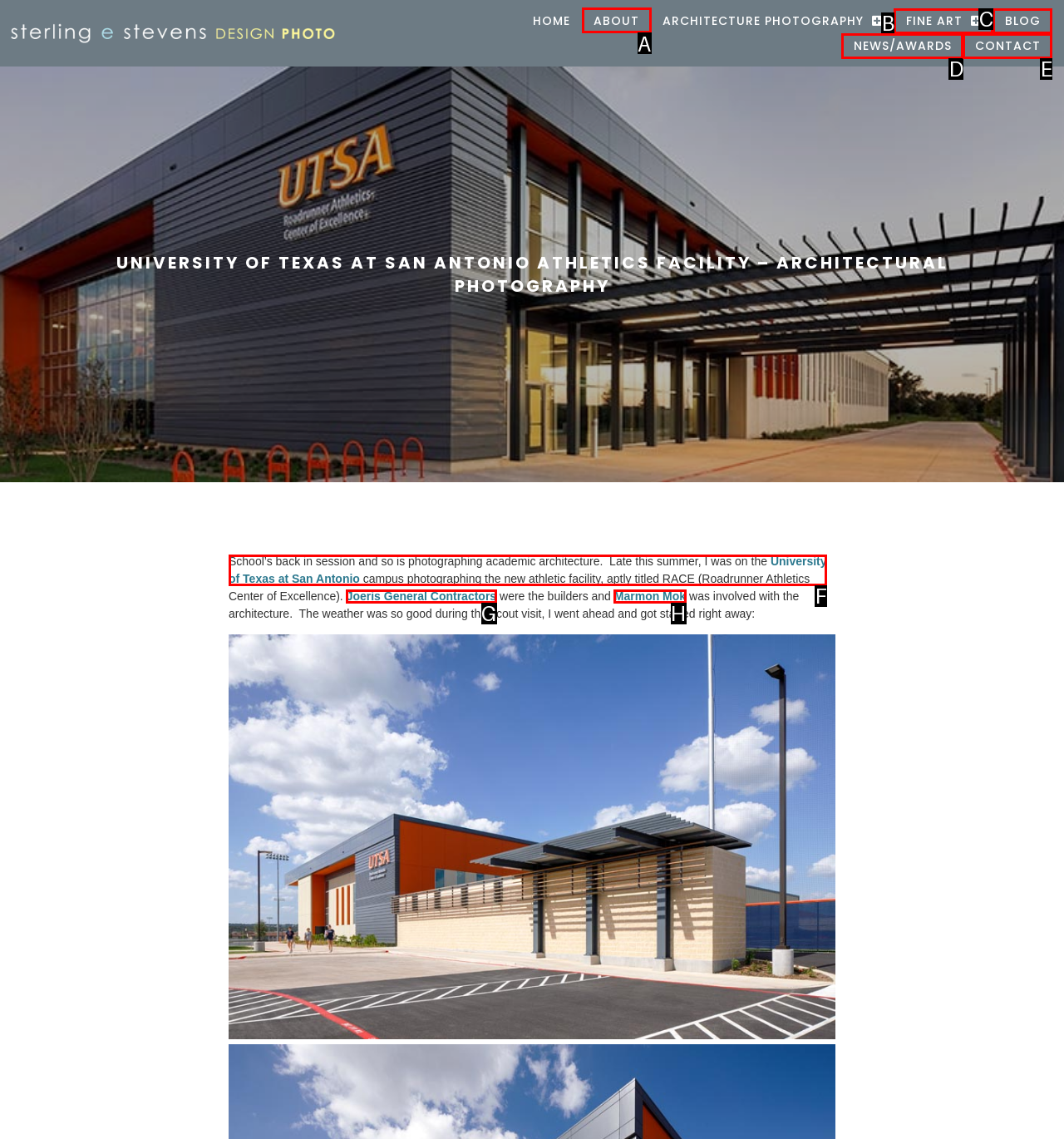Figure out which option to click to perform the following task: Click ABOUT
Provide the letter of the correct option in your response.

A